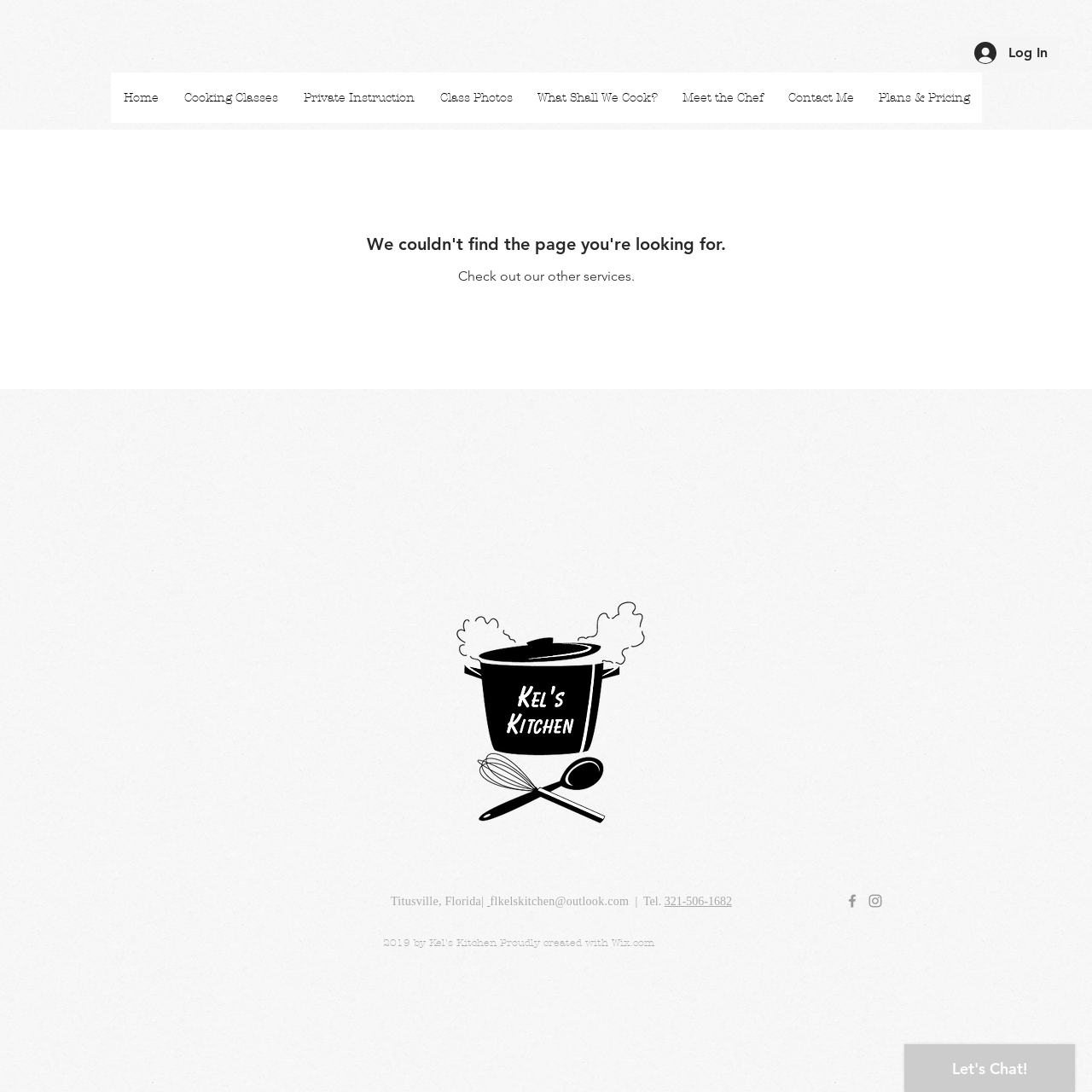Identify the bounding box for the UI element described as: "flkelskitchen@outlook.com". The coordinates should be four float numbers between 0 and 1, i.e., [left, top, right, bottom].

[0.449, 0.82, 0.576, 0.831]